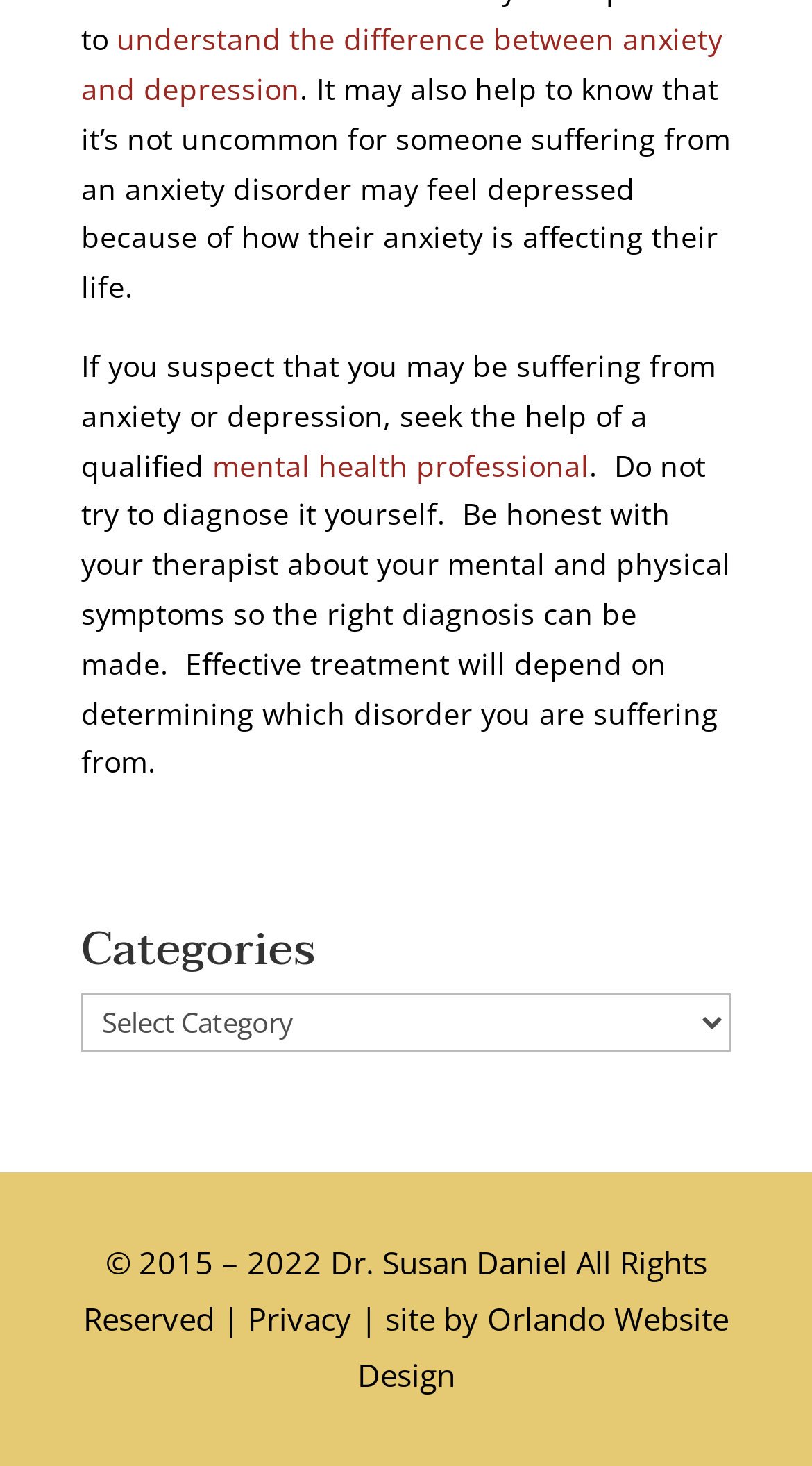Who should you seek help from for anxiety or depression?
Using the image, elaborate on the answer with as much detail as possible.

The question is answered by the link 'mental health professional' which is located in the middle of the webpage, indicating that users should seek help from a qualified mental health professional if they suspect they are suffering from anxiety or depression.